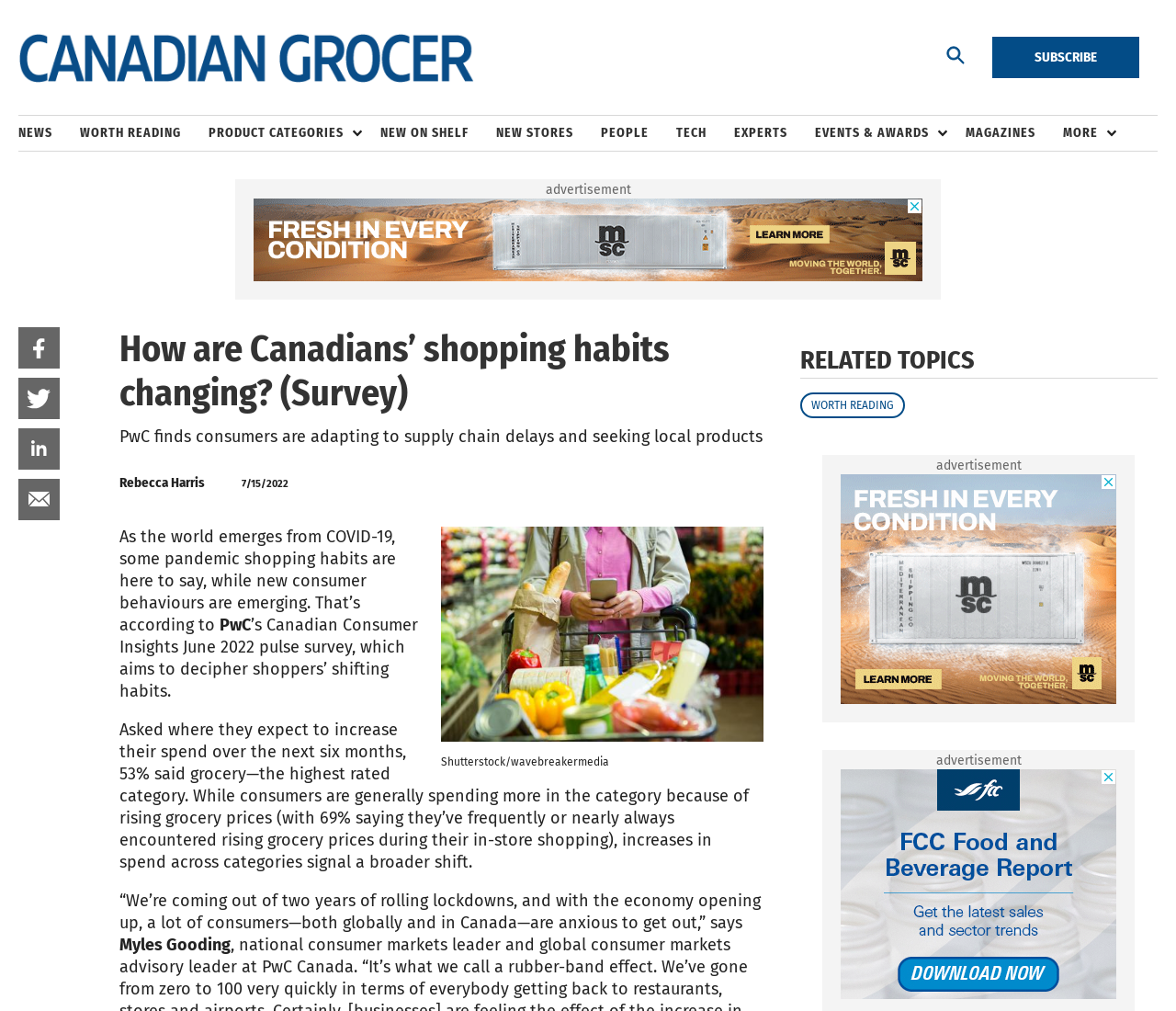Based on the element description: "parent_node: SUBSCRIBE aria-label="Homepage"", identify the UI element and provide its bounding box coordinates. Use four float numbers between 0 and 1, [left, top, right, bottom].

[0.016, 0.03, 0.403, 0.084]